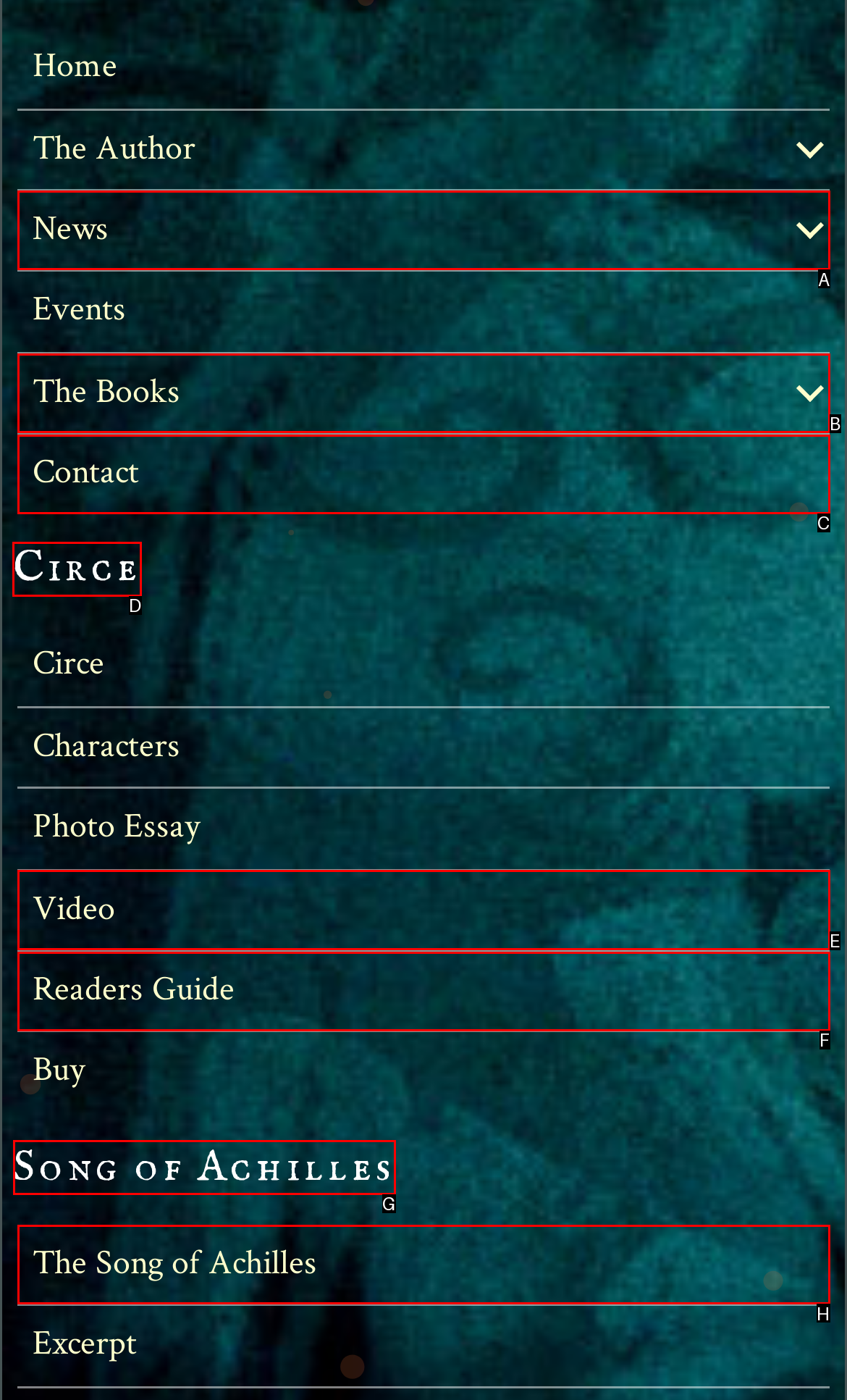Identify the letter of the option to click in order to view Circe book details. Answer with the letter directly.

D